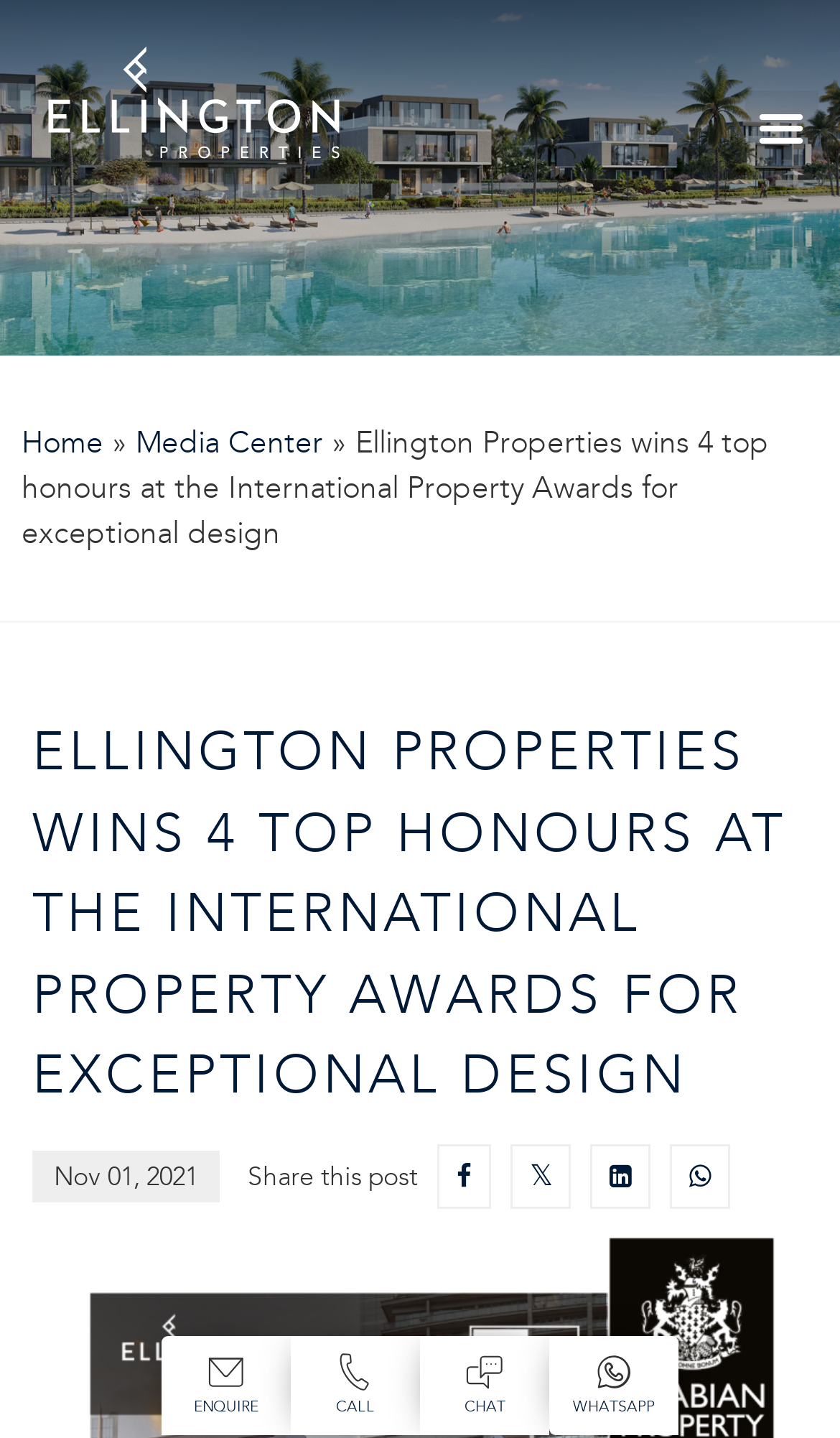What is the position of the 'Menu Toggle' button?
Identify the answer in the screenshot and reply with a single word or phrase.

Top right